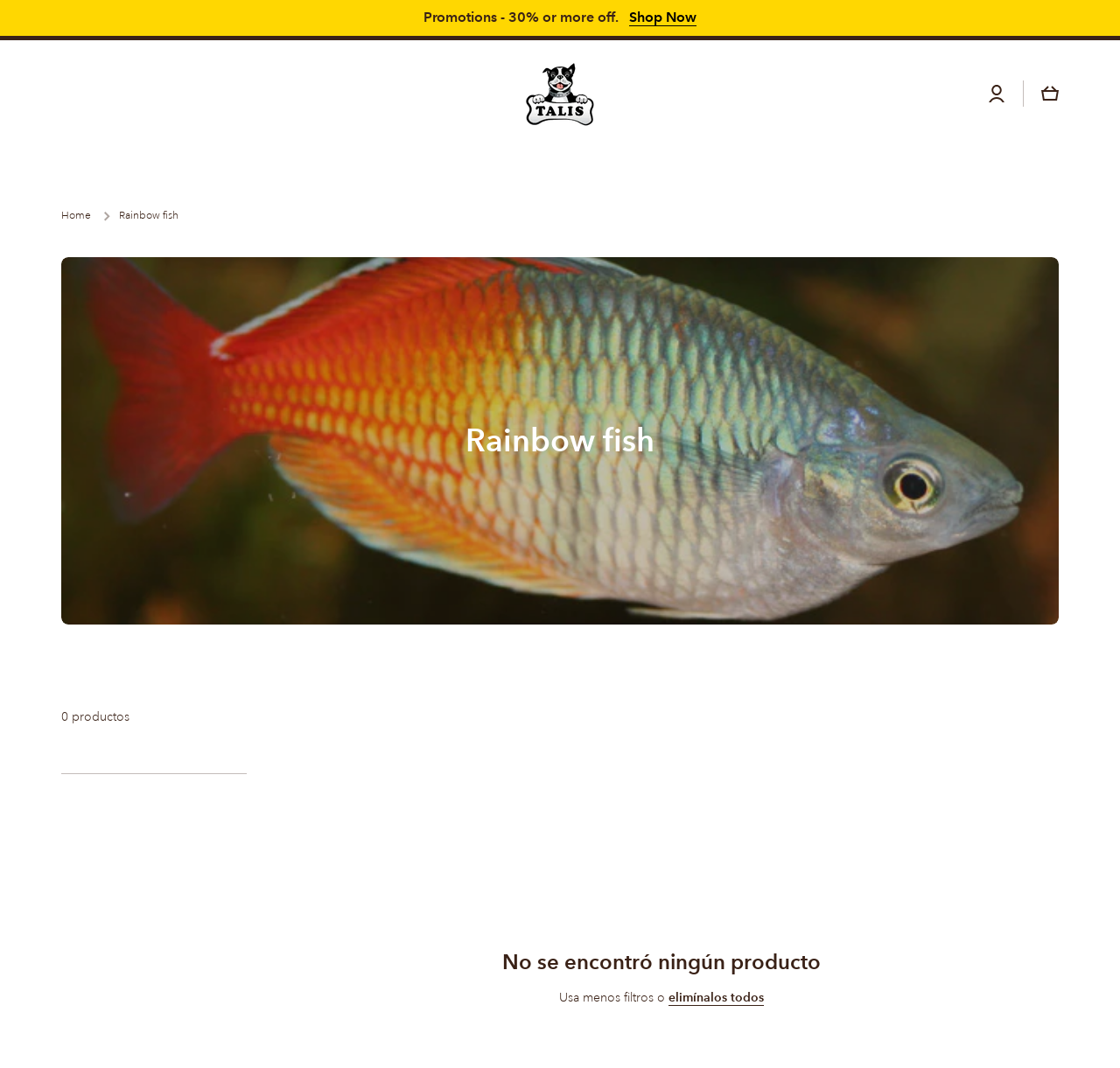Determine the bounding box coordinates of the clickable region to follow the instruction: "Login to account".

[0.882, 0.08, 0.898, 0.096]